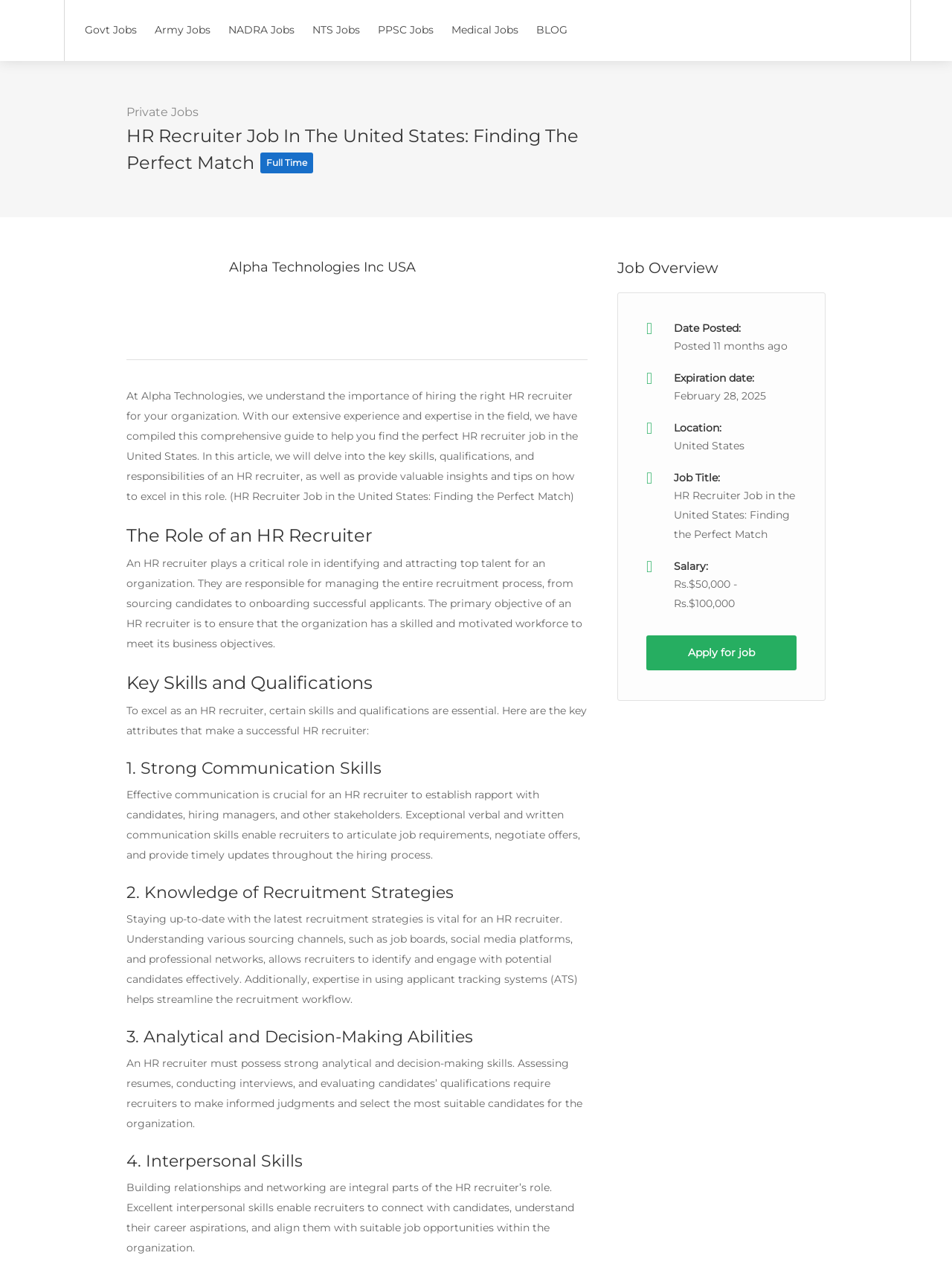Pinpoint the bounding box coordinates of the clickable element to carry out the following instruction: "Learn about Private Jobs."

[0.133, 0.083, 0.209, 0.094]